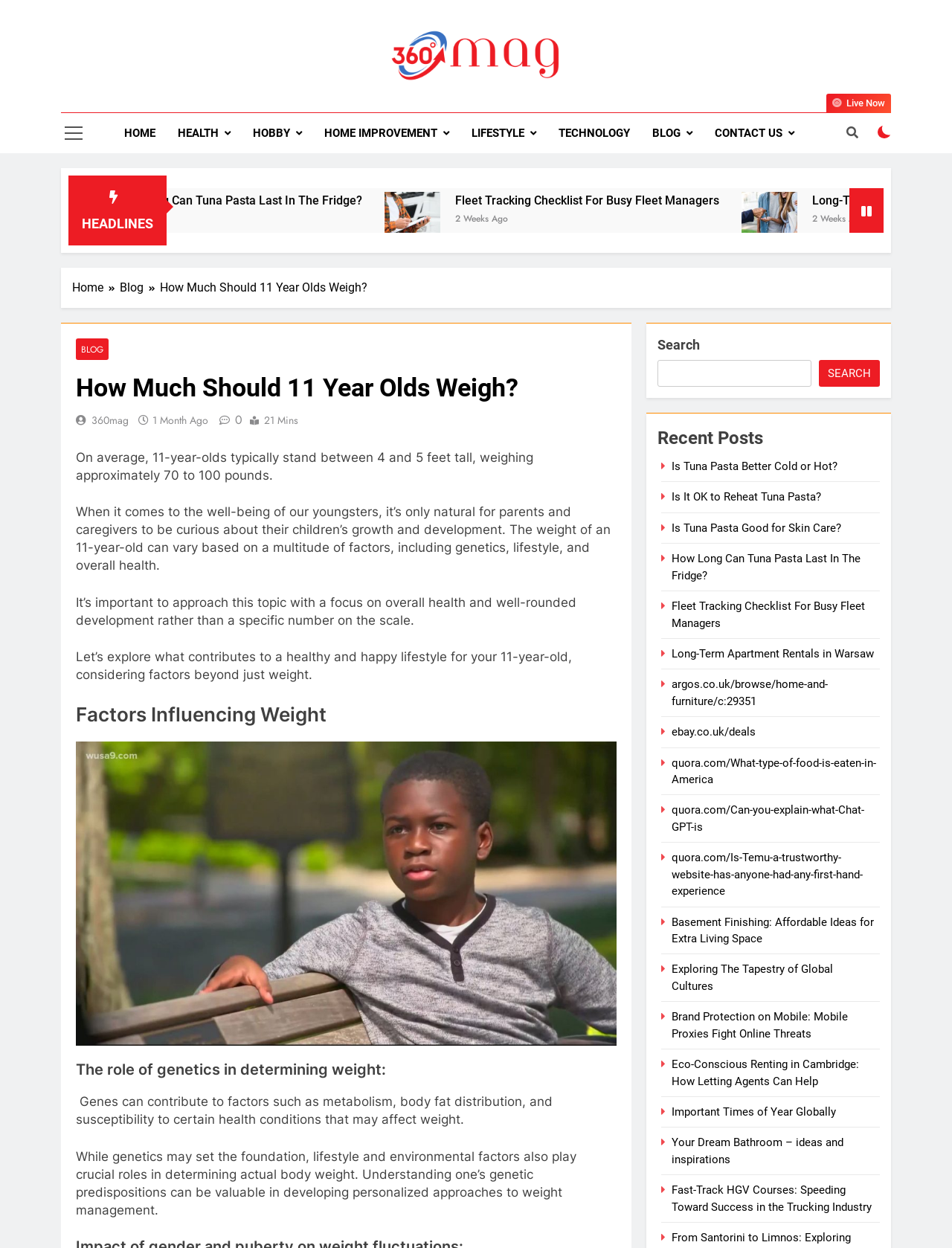Can you provide the bounding box coordinates for the element that should be clicked to implement the instruction: "Click the '360Mag' logo"?

[0.286, 0.067, 0.416, 0.098]